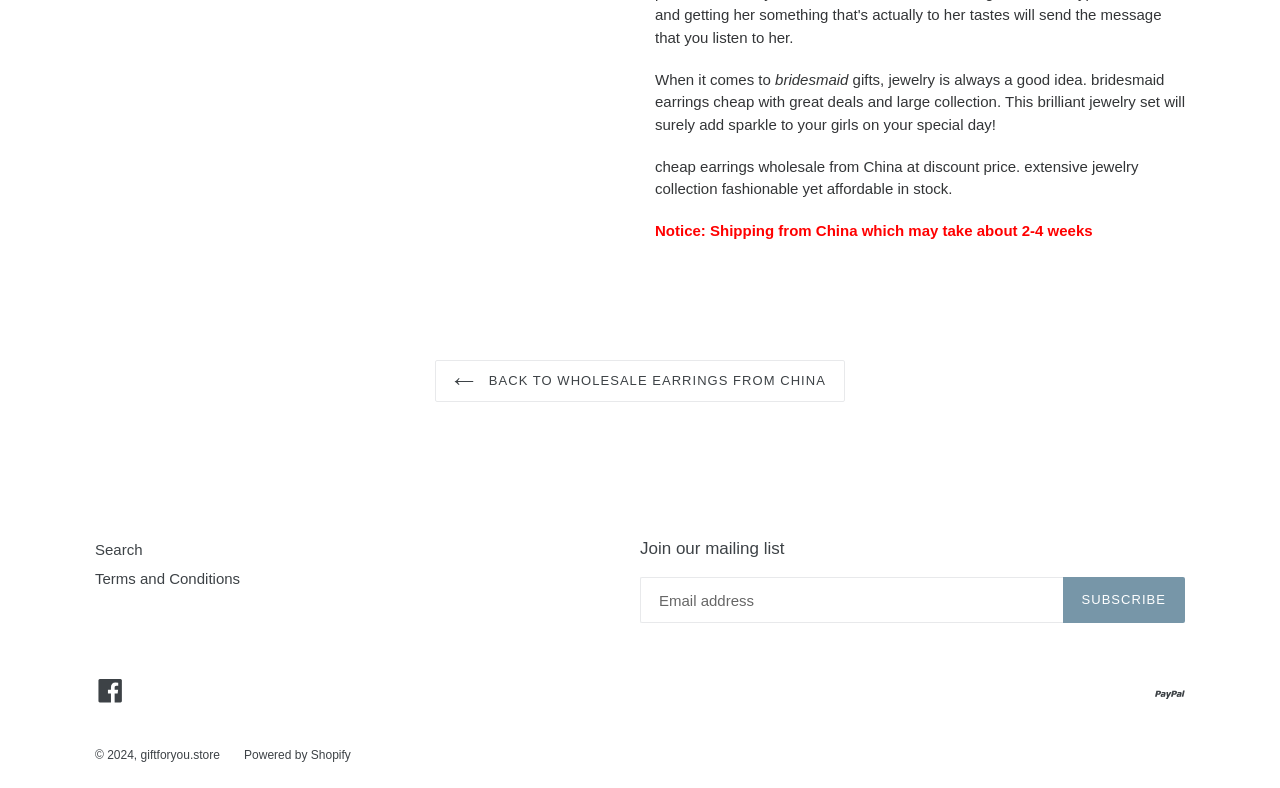Find the bounding box coordinates of the clickable region needed to perform the following instruction: "Visit Facebook page". The coordinates should be provided as four float numbers between 0 and 1, i.e., [left, top, right, bottom].

[0.074, 0.86, 0.098, 0.892]